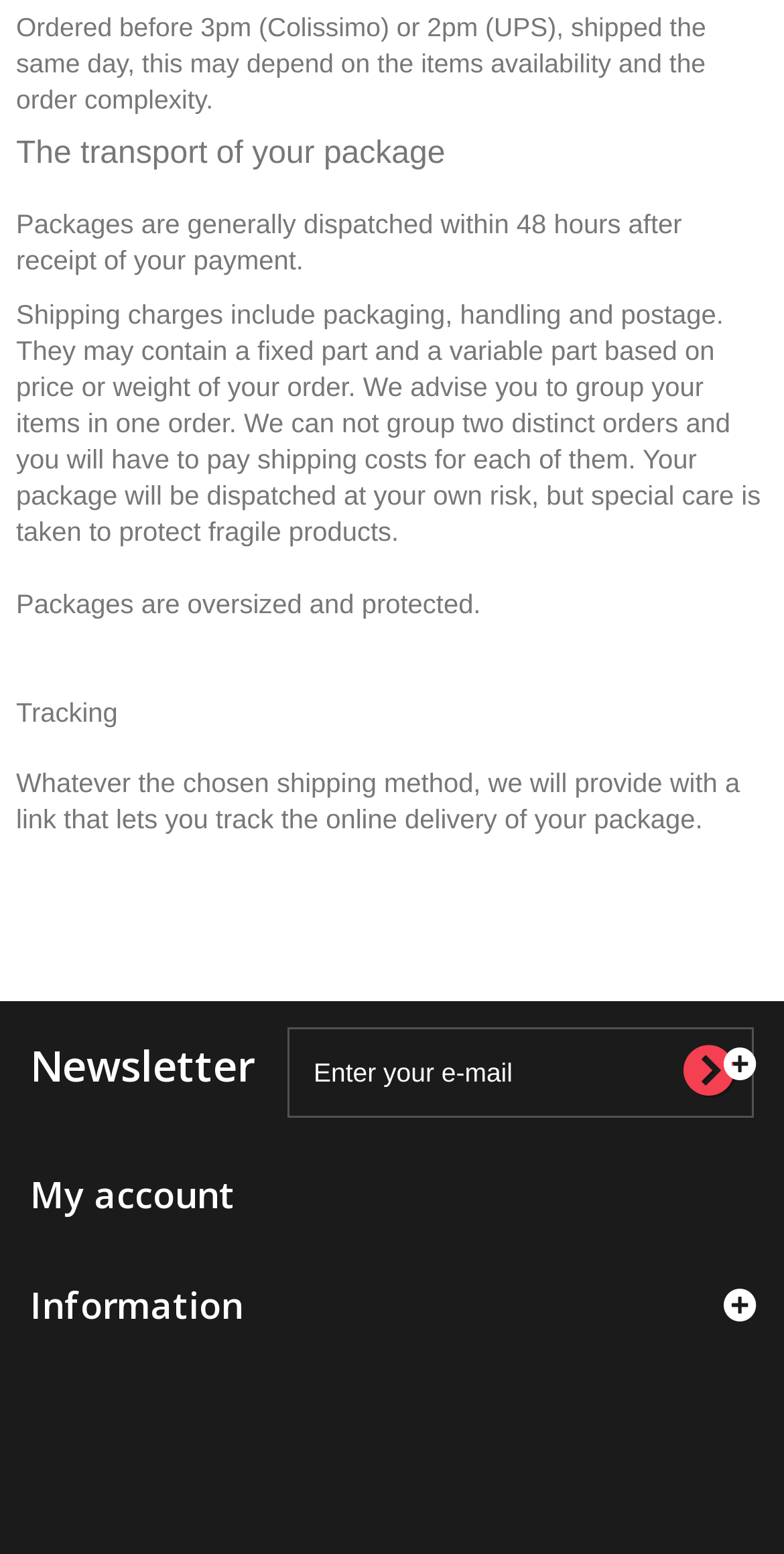With reference to the image, please provide a detailed answer to the following question: What is the purpose of the newsletter section?

The newsletter section appears to be a form where users can enter their email address, likely to receive updates or promotions from the website.